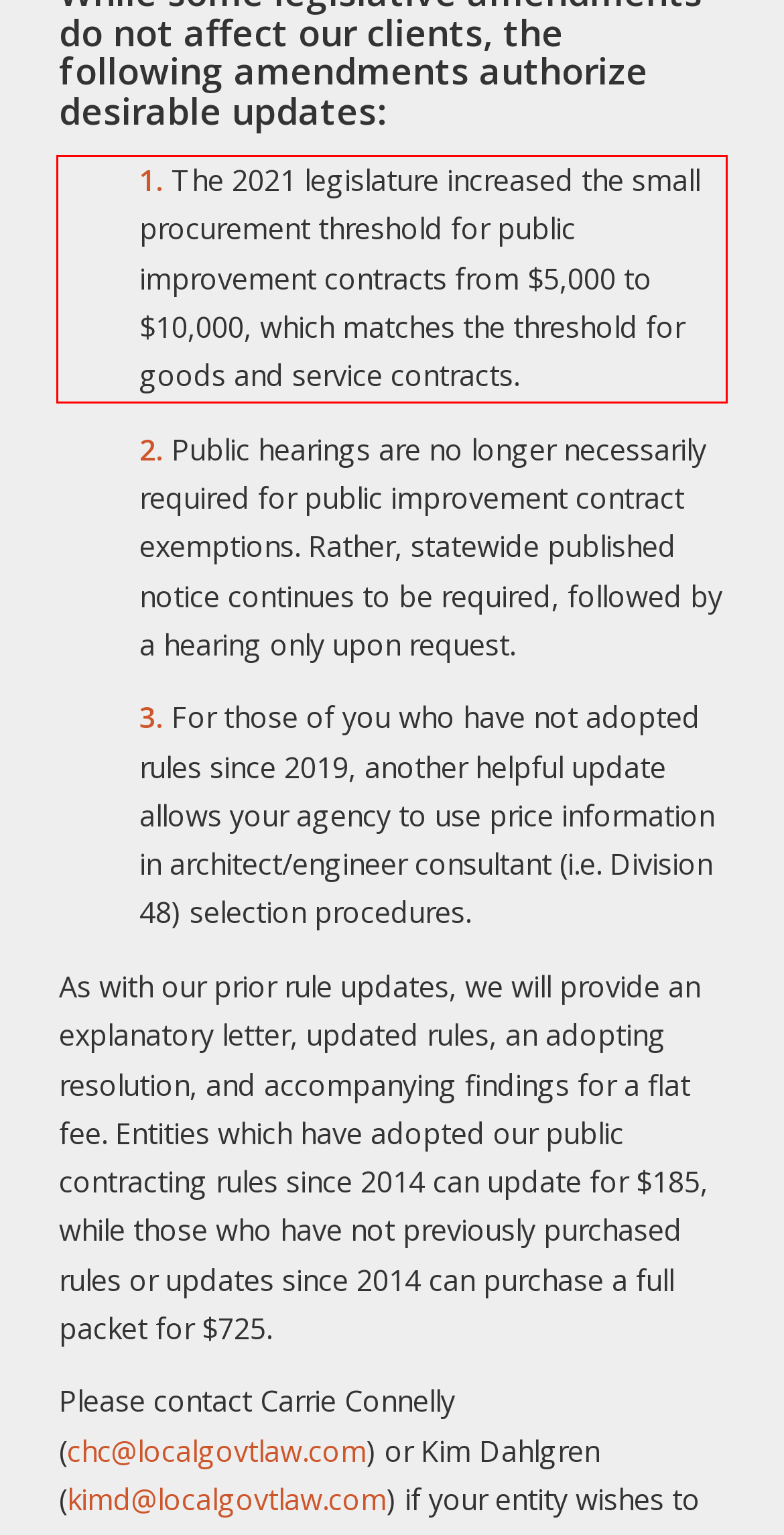From the given screenshot of a webpage, identify the red bounding box and extract the text content within it.

1. The 2021 legislature increased the small procurement threshold for public improvement contracts from $5,000 to $10,000, which matches the threshold for goods and service contracts.